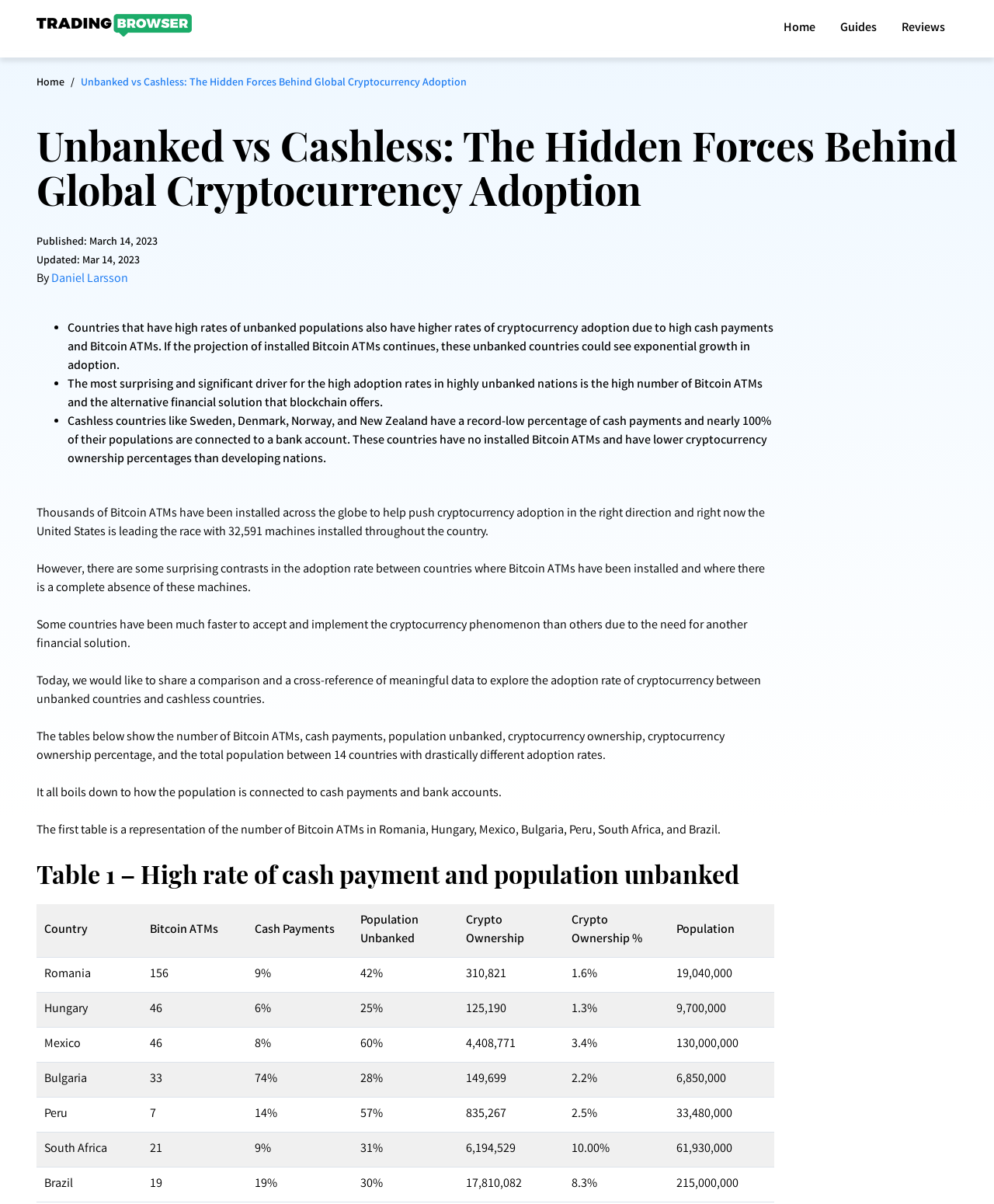Detail the various sections and features present on the webpage.

This webpage is about the adoption of cryptocurrency in unbanked countries with high cash payments. At the top, there is a logo of Trading Browser and a navigation menu with links to "Home", "Guides", and "Reviews". Below the navigation menu, there is a heading that reads "Unbanked vs Cashless: The Hidden Forces Behind Global Cryptocurrency Adoption". 

Under the heading, there is a brief introduction that explains how countries with high rates of unbanked populations also have higher rates of cryptocurrency adoption due to high cash payments and Bitcoin ATMs. The introduction is followed by three bullet points that highlight the main points of the article, including the high adoption rates in unbanked countries, the significance of Bitcoin ATMs, and the contrast between cashless countries and unbanked countries.

The main content of the webpage is divided into several sections. The first section discusses the installation of Bitcoin ATMs across the globe and how it has contributed to the growth of cryptocurrency adoption. The section also highlights the surprising contrasts in adoption rates between countries where Bitcoin ATMs have been installed and where there is a complete absence of these machines.

The next section presents a comparison of meaningful data to explore the adoption rate of cryptocurrency between unbanked countries and cashless countries. The data is presented in a table that shows the number of Bitcoin ATMs, cash payments, population unbanked, cryptocurrency ownership, cryptocurrency ownership percentage, and the total population between 14 countries with drastically different adoption rates.

The table is followed by a brief analysis of the data, which concludes that the adoption rate of cryptocurrency is closely tied to how the population is connected to cash payments and bank accounts. The webpage ends with a summary of the main points and a call to action to explore the data further.